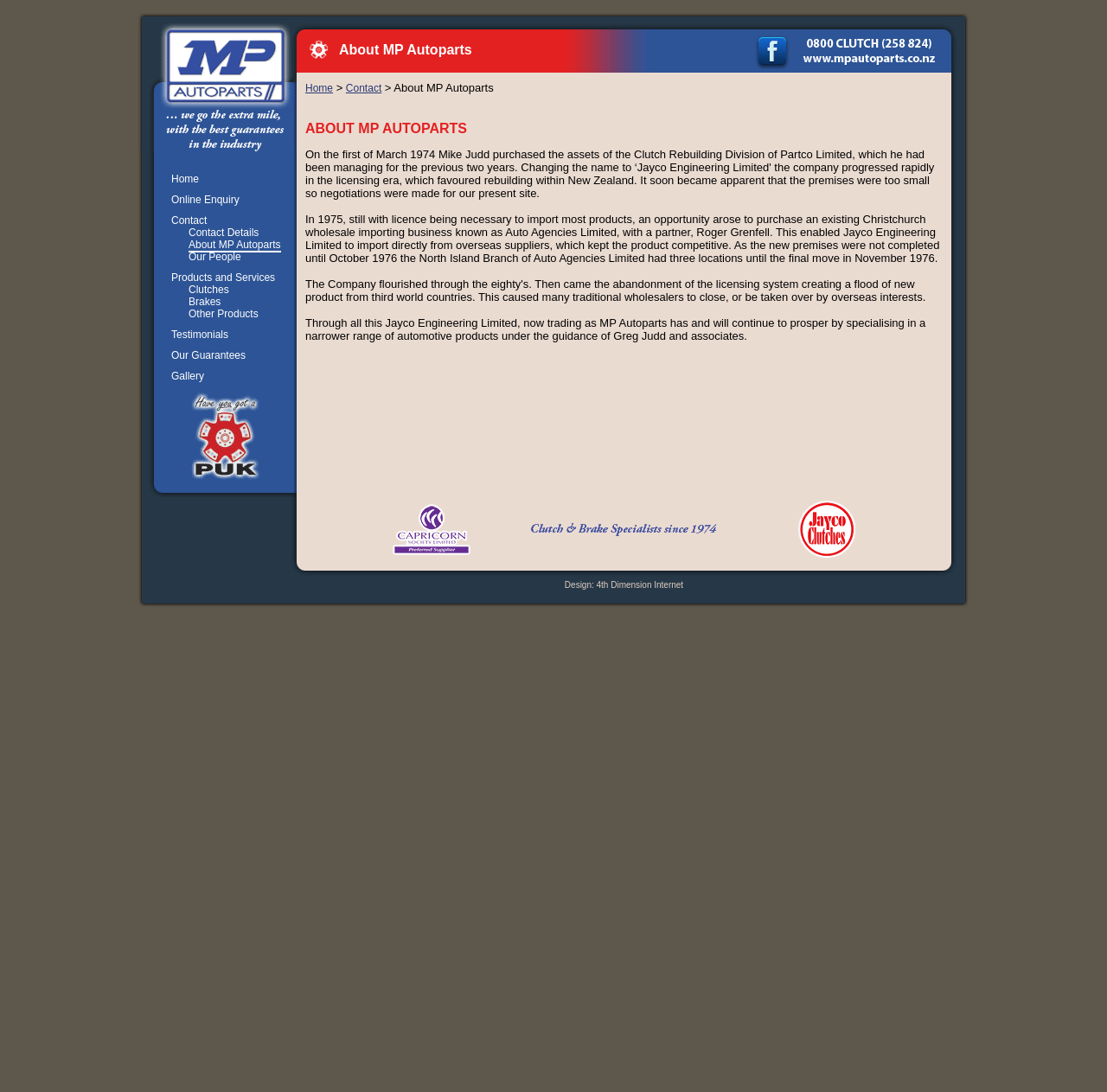Please identify the bounding box coordinates of the area that needs to be clicked to follow this instruction: "Click the 'About MP Autoparts' link".

[0.17, 0.219, 0.254, 0.231]